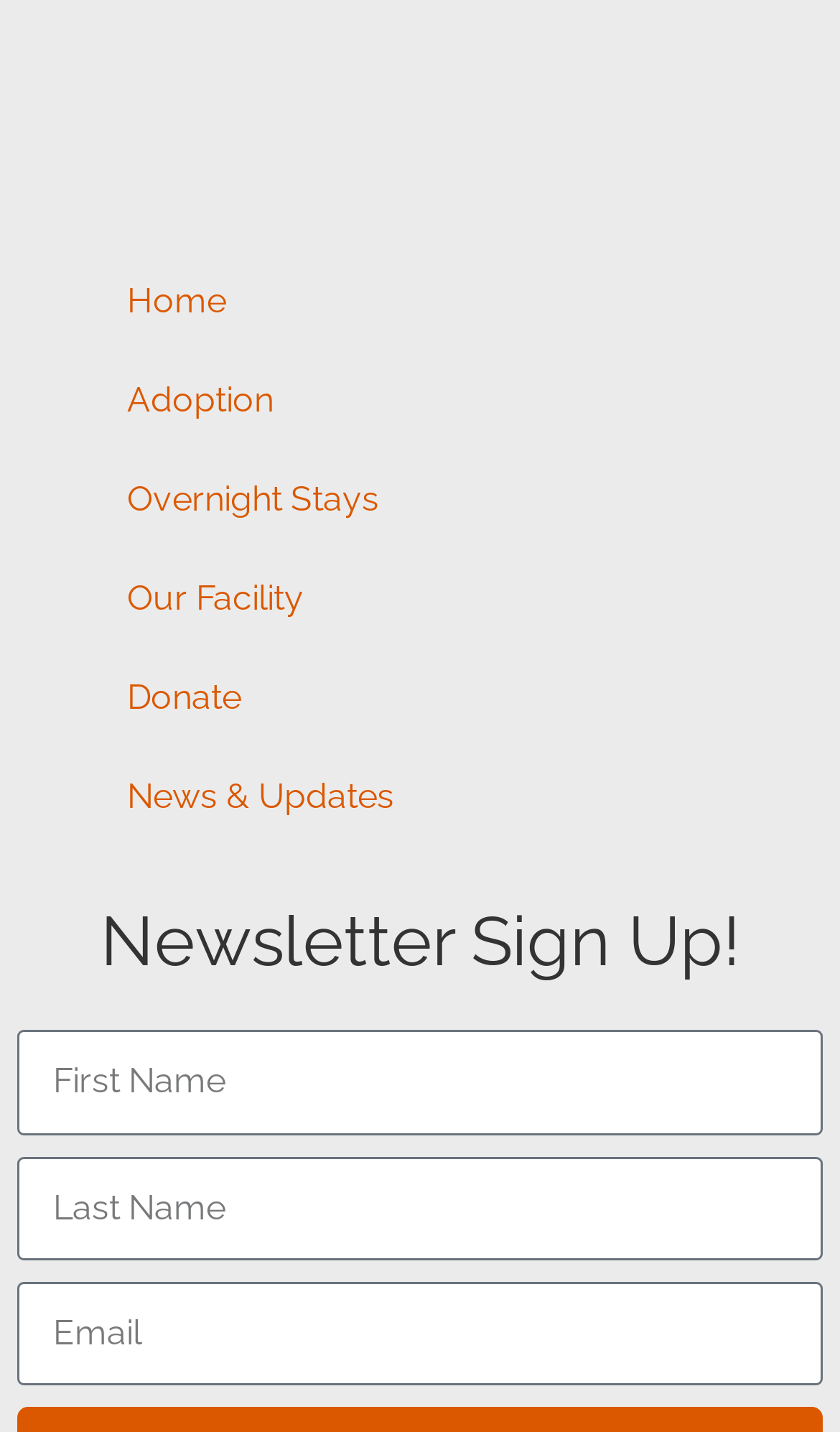Please determine the bounding box coordinates of the section I need to click to accomplish this instruction: "Enter First Name".

[0.02, 0.719, 0.98, 0.792]